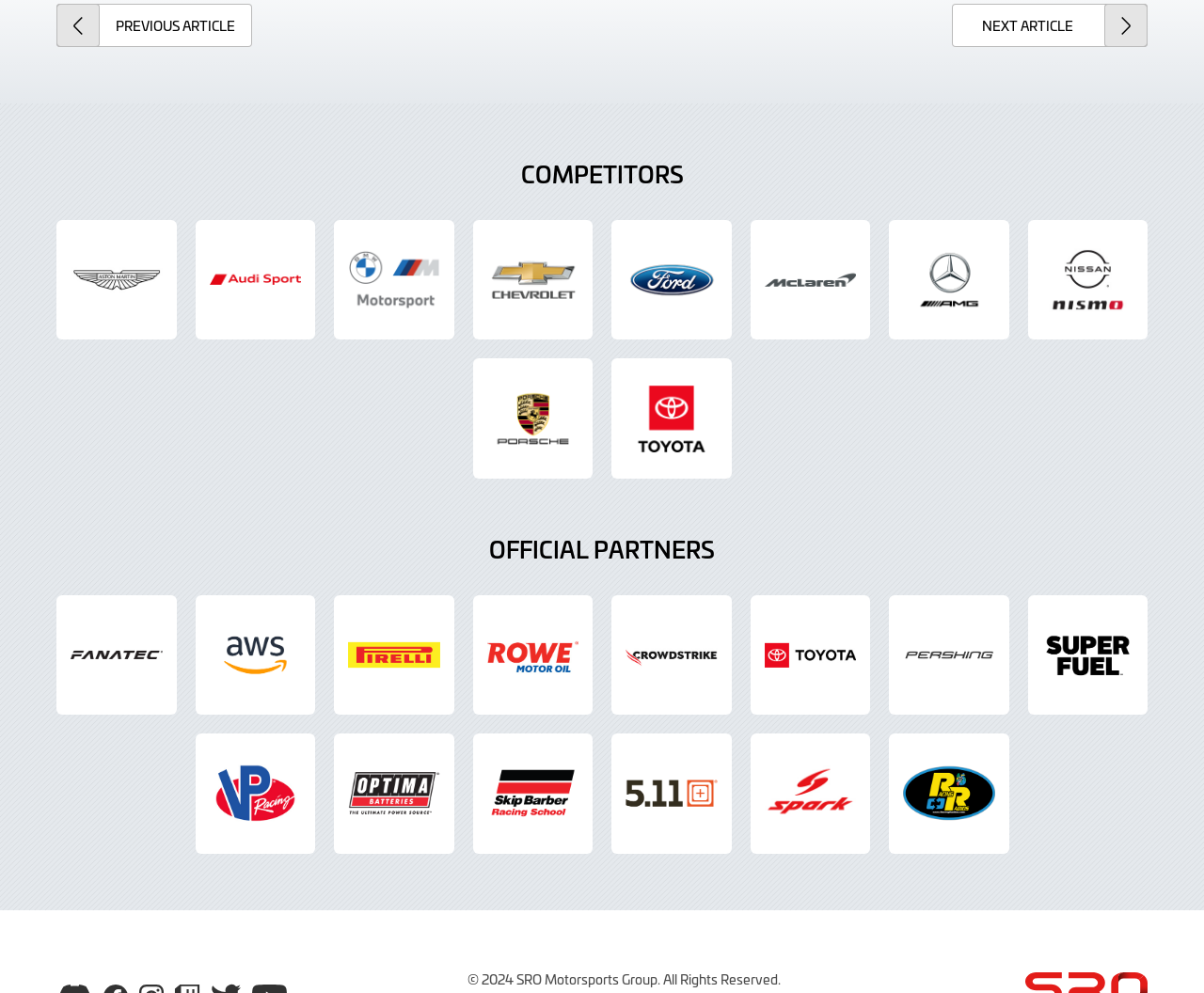Kindly determine the bounding box coordinates of the area that needs to be clicked to fulfill this instruction: "Click on the 'Toyota Gazoo Racing Logo'".

[0.508, 0.361, 0.607, 0.482]